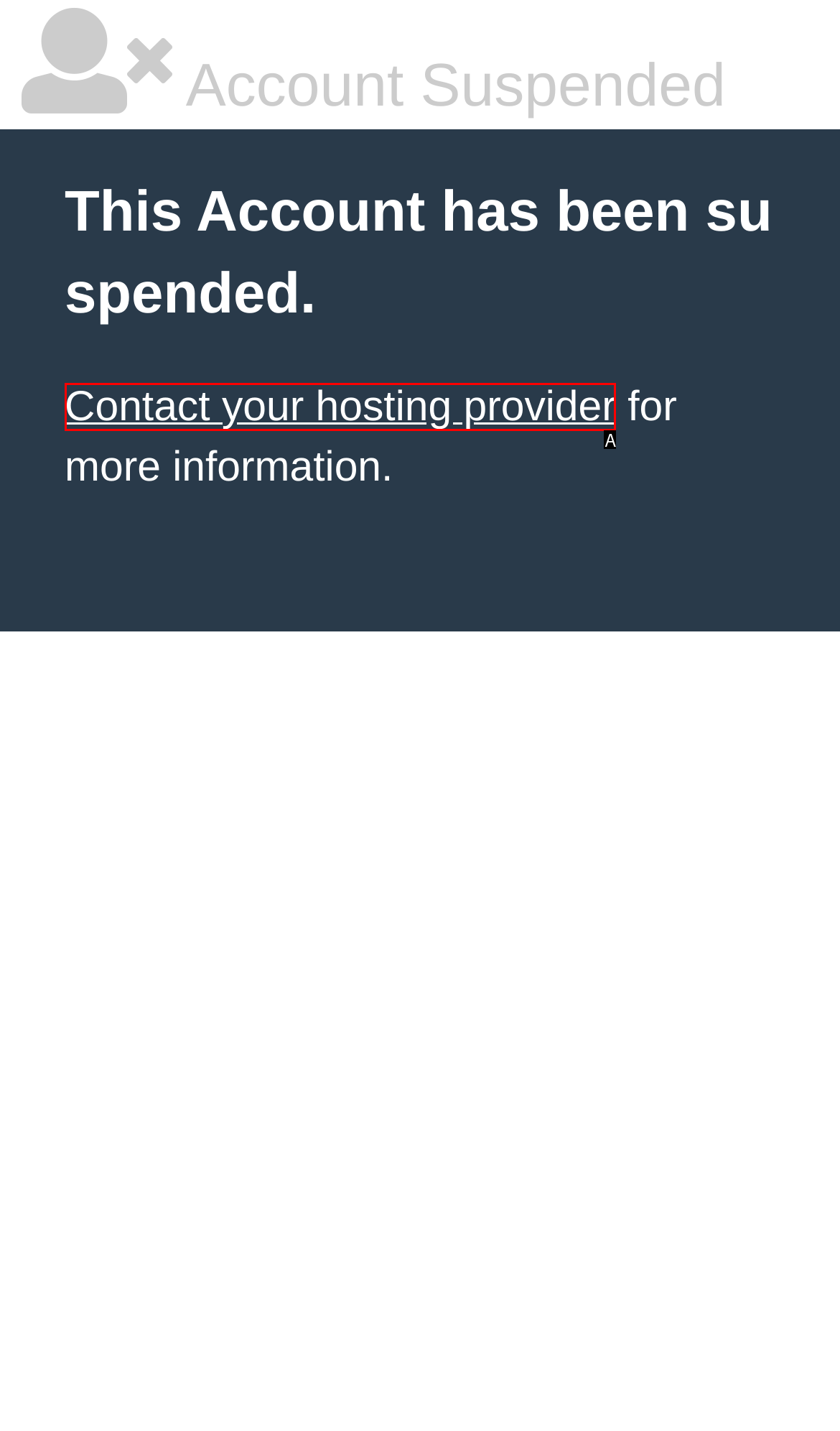Given the description: Contact your hosting provider, pick the option that matches best and answer with the corresponding letter directly.

A